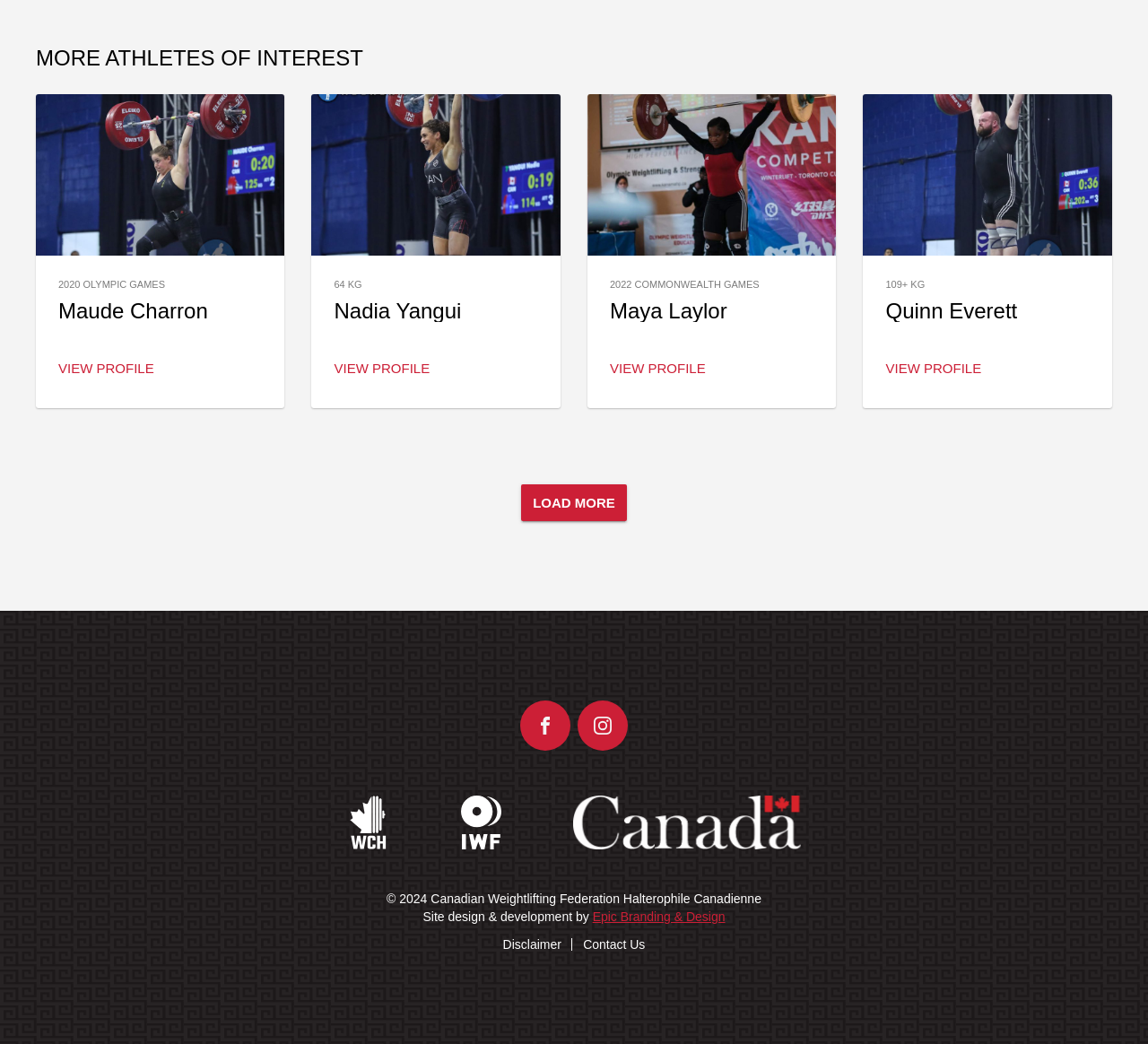Determine the bounding box coordinates in the format (top-left x, top-left y, bottom-right x, bottom-right y). Ensure all values are floating point numbers between 0 and 1. Identify the bounding box of the UI element described by: Epic Branding & Design

[0.516, 0.871, 0.632, 0.885]